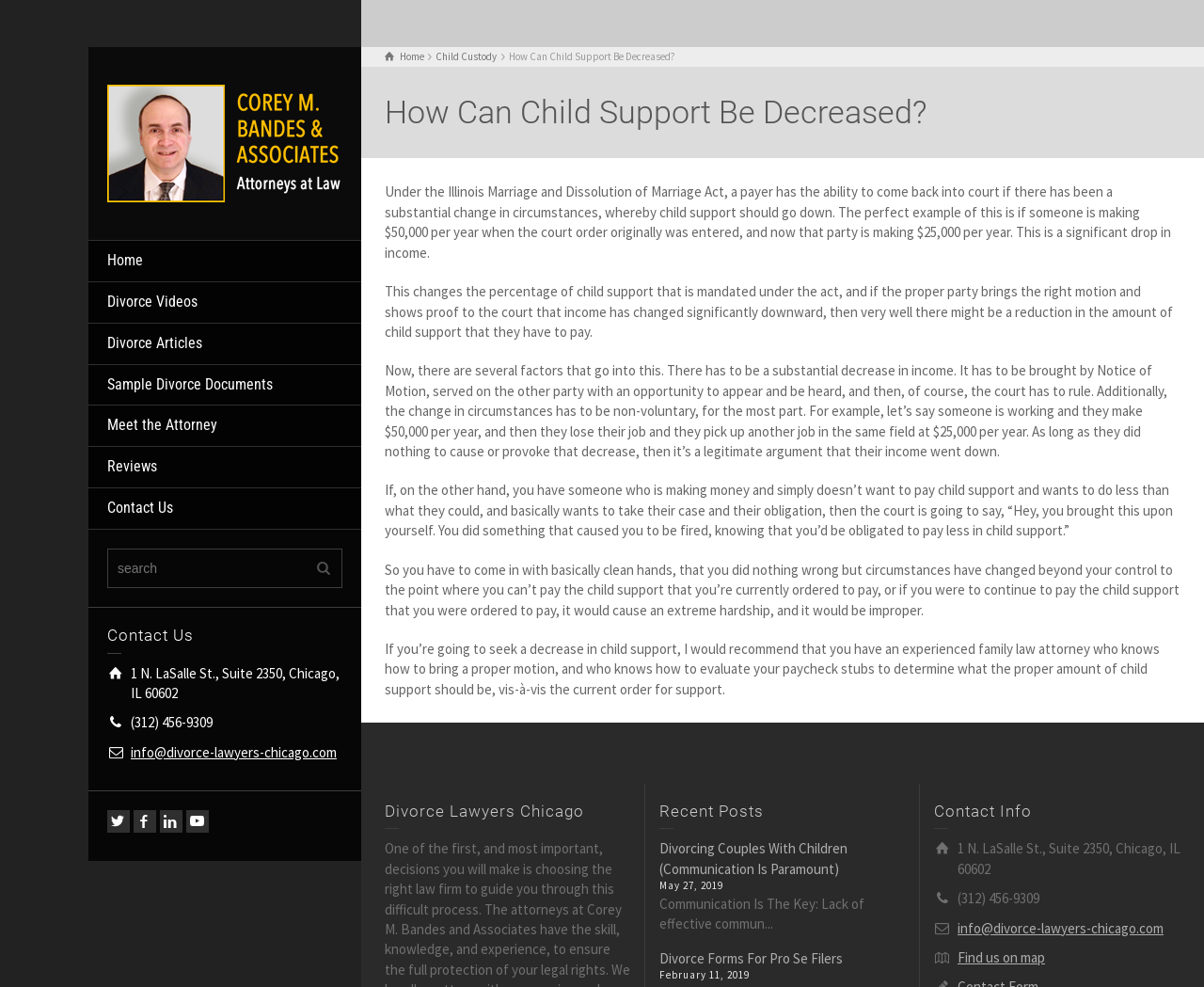Predict the bounding box coordinates of the area that should be clicked to accomplish the following instruction: "Follow on Twitter". The bounding box coordinates should consist of four float numbers between 0 and 1, i.e., [left, top, right, bottom].

[0.089, 0.821, 0.108, 0.844]